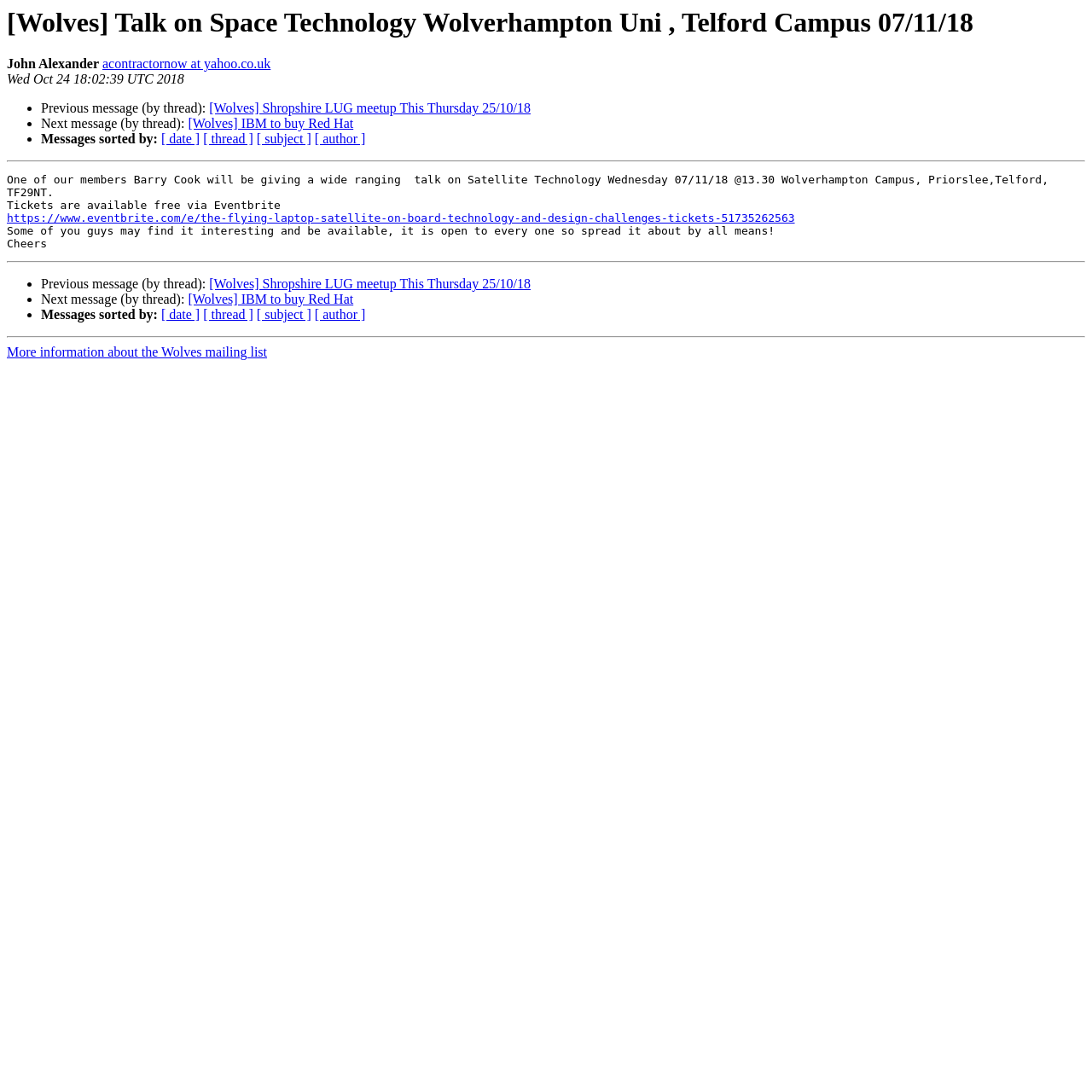Give a detailed account of the webpage, highlighting key information.

This webpage appears to be a discussion forum or mailing list archive. At the top, there is a heading that reads "[Wolves] Talk on Space Technology Wolverhampton Uni, Telford Campus 07/11/18". Below this heading, there is a section with the name "John Alexander" and an email address "acontractornow at yahoo.co.uk". 

To the right of this section, there is a timestamp "Wed Oct 24 18:02:39 UTC 2018". Below this, there are three bullet points with links to previous and next messages in the thread, as well as a link to a message about a Shropshire LUG meetup and another about IBM buying Red Hat. 

Further down, there is a section with a message from one of the members, Barry Cook, about an upcoming talk on Satellite Technology at Wolverhampton Campus. The talk is scheduled for Wednesday, 07/11/18, at 13:30, and tickets are available for free via Eventbrite. The message also encourages readers to spread the word about the event.

Below this message, there is a horizontal separator, followed by another section with the same links to previous and next messages in the thread as seen earlier. Finally, at the bottom of the page, there is a link to "More information about the Wolves mailing list".